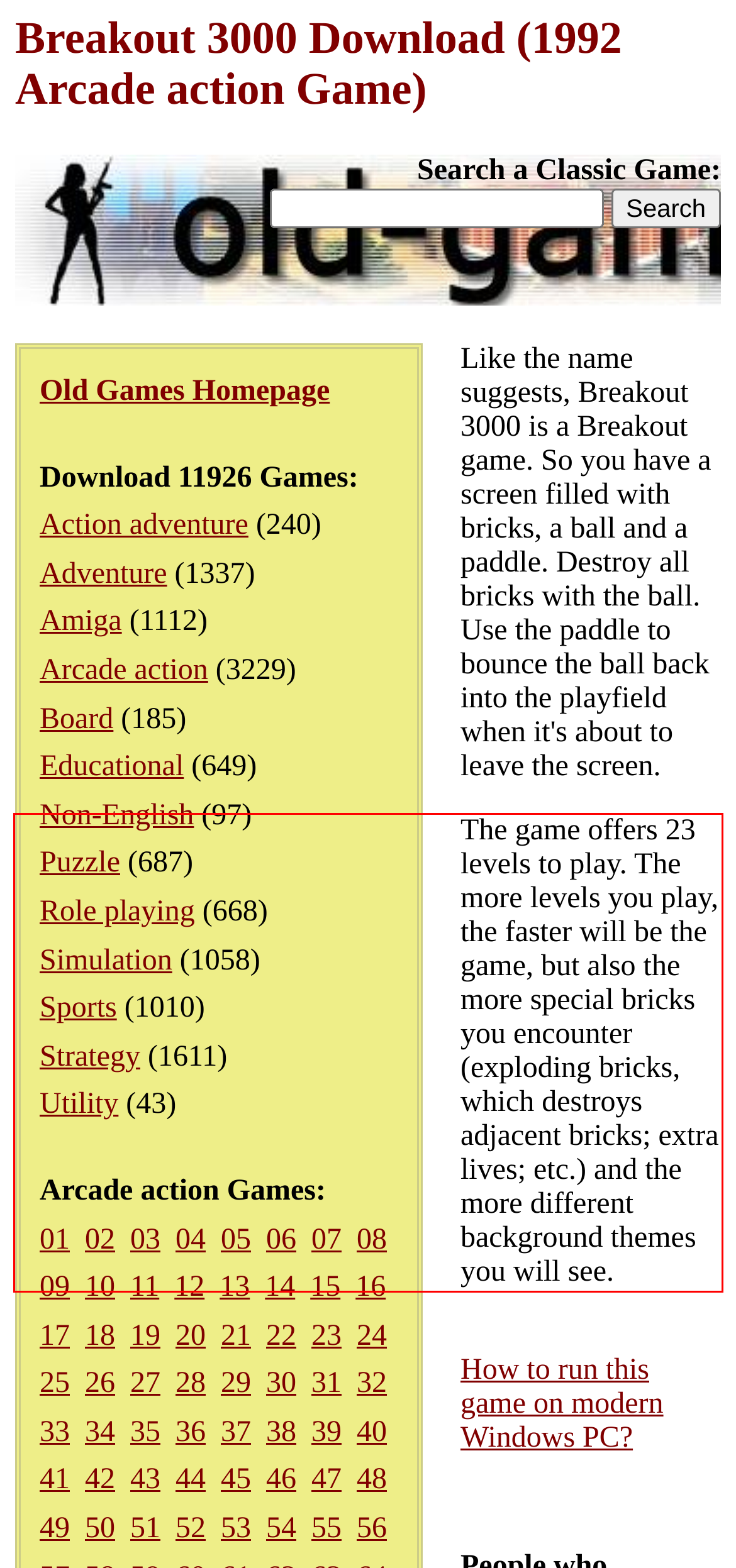Please perform OCR on the text content within the red bounding box that is highlighted in the provided webpage screenshot.

The game offers 23 levels to play. The more levels you play, the faster will be the game, but also the more special bricks you encounter (exploding bricks, which destroys adjacent bricks; extra lives; etc.) and the more different background themes you will see.